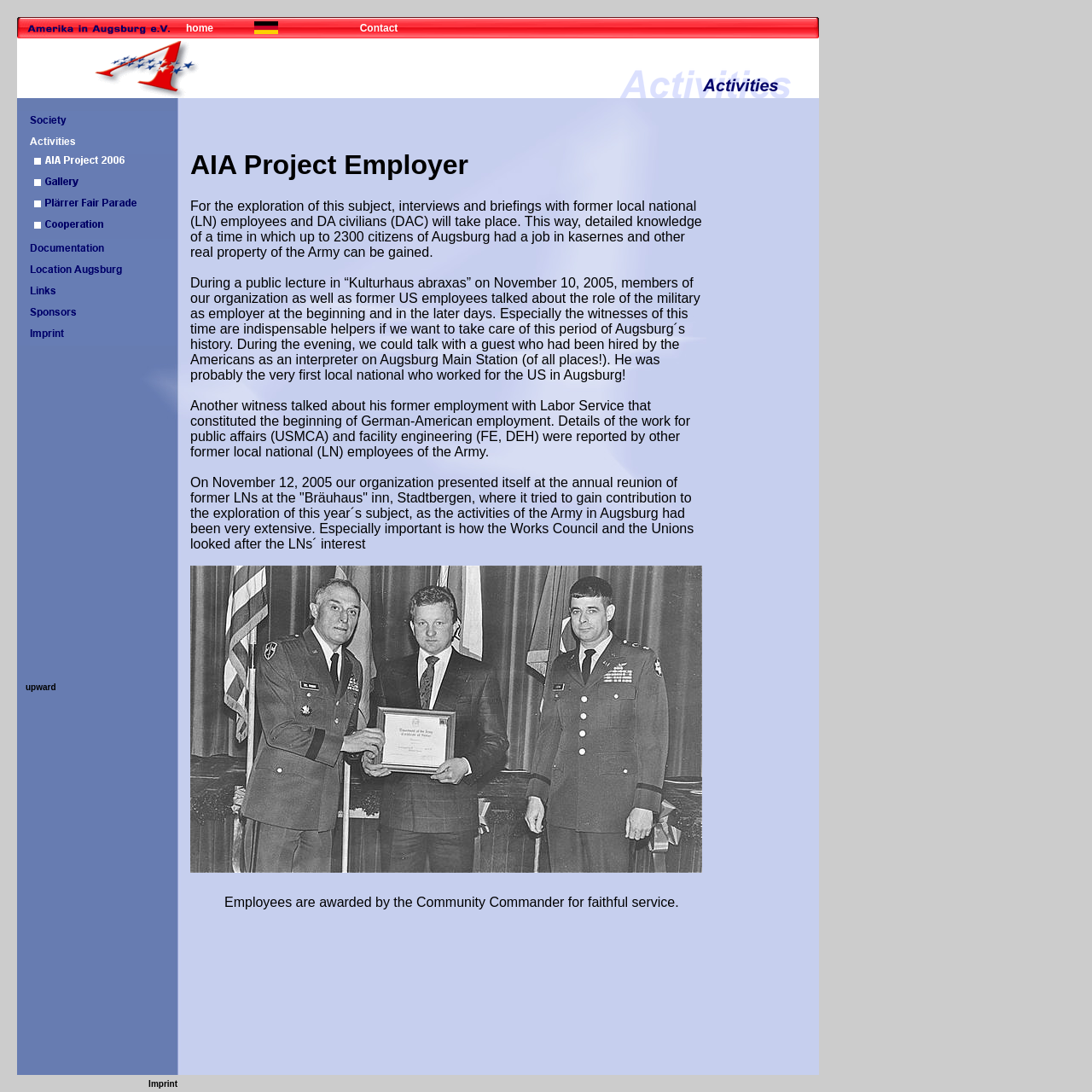Please locate the bounding box coordinates of the element's region that needs to be clicked to follow the instruction: "Toggle the table of content". The bounding box coordinates should be provided as four float numbers between 0 and 1, i.e., [left, top, right, bottom].

None